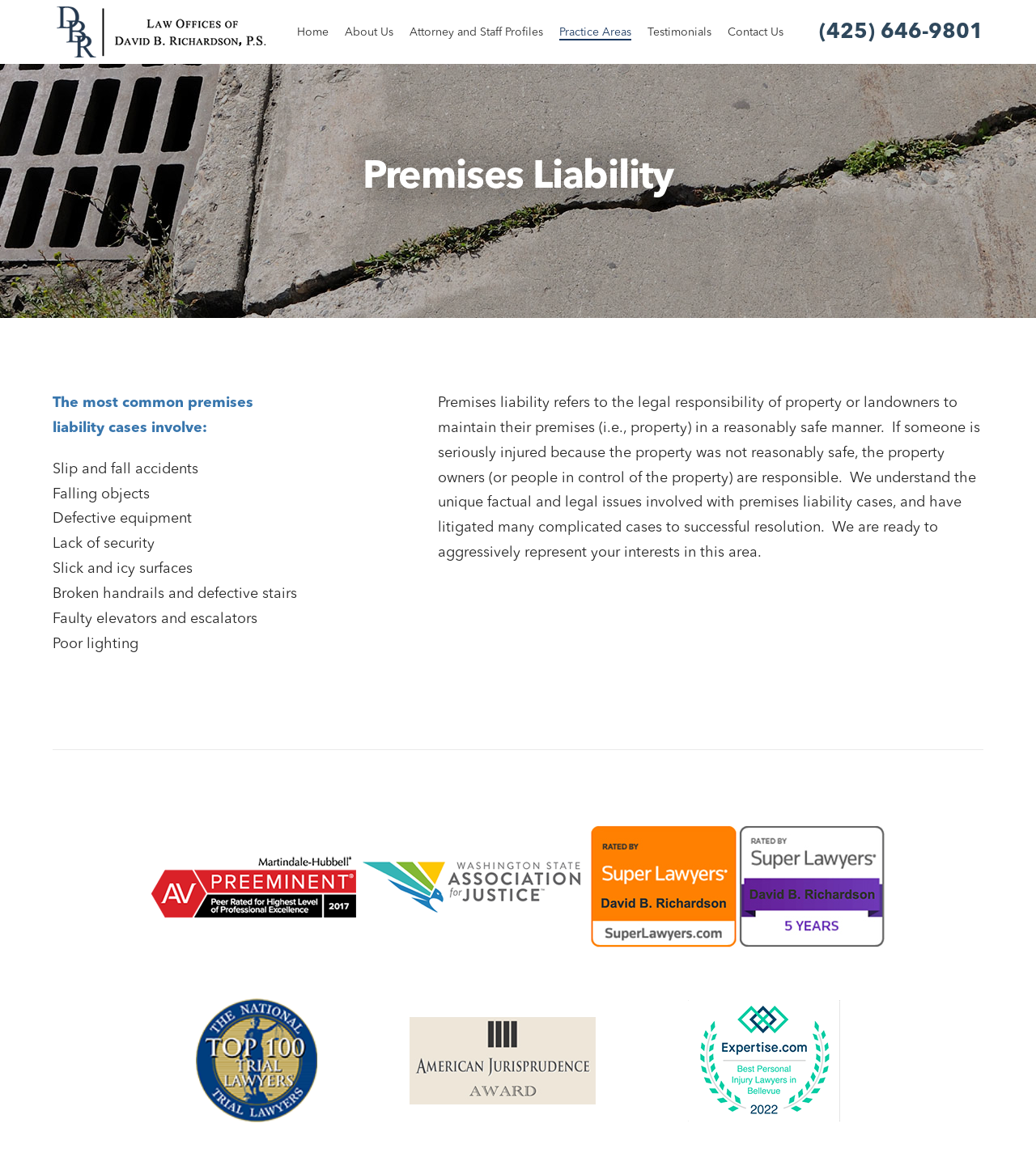Please identify the bounding box coordinates of the region to click in order to complete the task: "Click the 'About Us' link". The coordinates must be four float numbers between 0 and 1, specified as [left, top, right, bottom].

[0.333, 0.021, 0.38, 0.035]